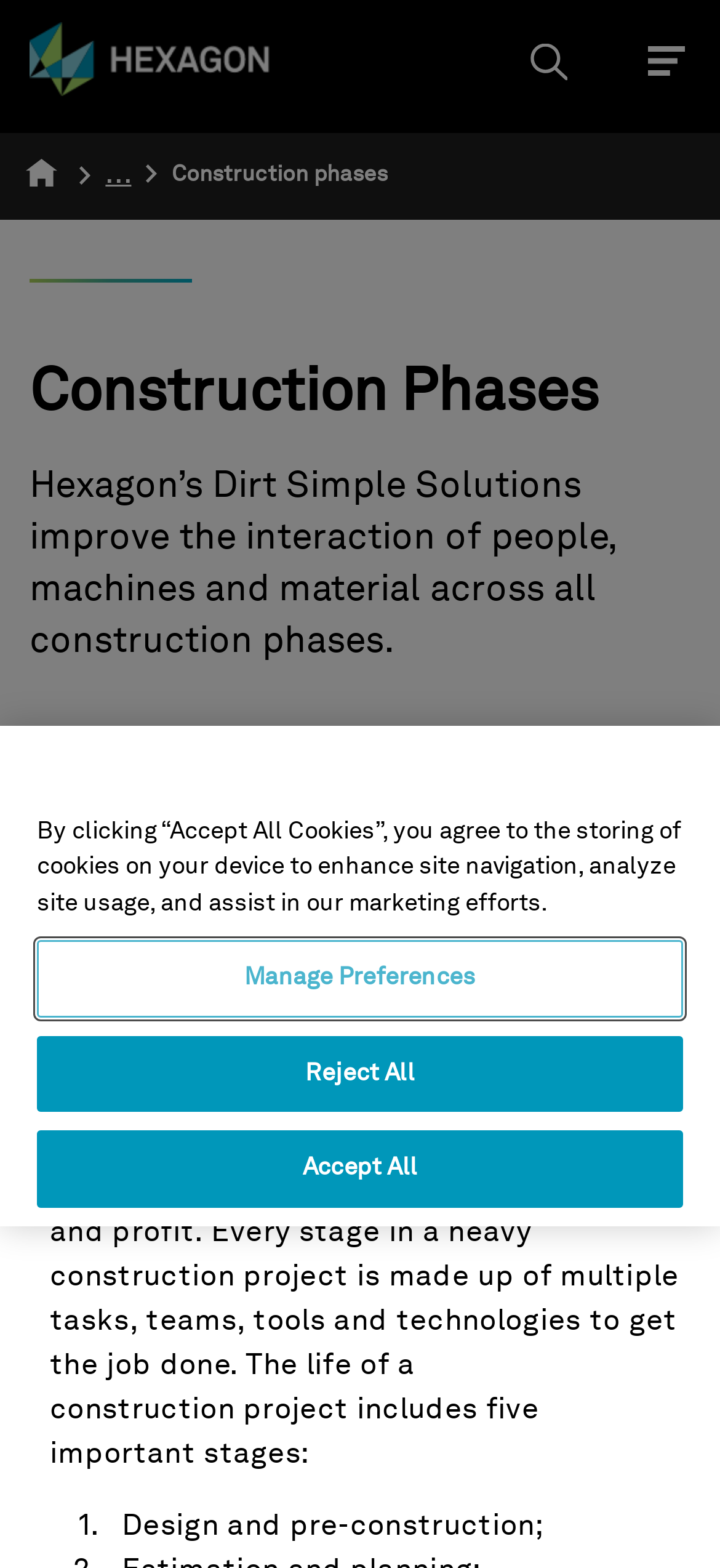For the given element description Reject All, determine the bounding box coordinates of the UI element. The coordinates should follow the format (top-left x, top-left y, bottom-right x, bottom-right y) and be within the range of 0 to 1.

[0.051, 0.661, 0.949, 0.71]